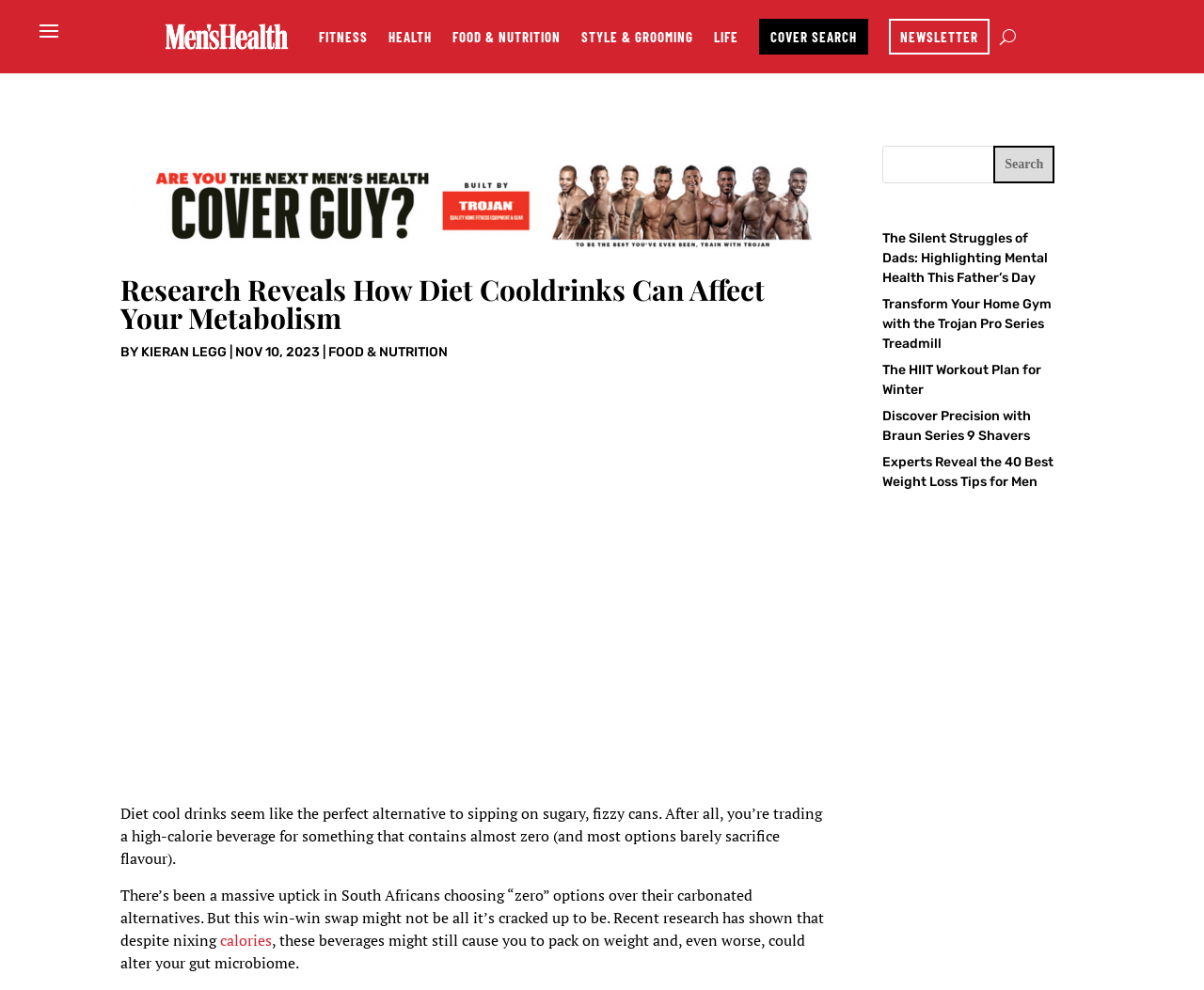Given the element description Kieran Legg, identify the bounding box coordinates for the UI element on the webpage screenshot. The format should be (top-left x, top-left y, bottom-right x, bottom-right y), with values between 0 and 1.

[0.117, 0.348, 0.188, 0.364]